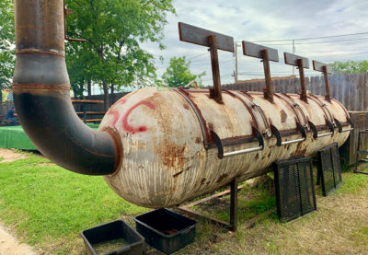Generate a detailed caption that describes the image.

The image showcases a large, distinctive smoker used for barbecuing, prominently situated outdoors. This weathered equipment features an elongated, cylindrical steel body with a robust funnel-shaped chimney protruding from one end, hinting at its capacity for cooking large quantities of food. The smoker is designed with multiple grates on top, likely for placing meats and other items, indicative of a traditional barbecue setup. Set against a backdrop of lush green grass and trees, this smoker reflects a rustic, authentic approach to barbecue cooking, aligning with the culinary traditions celebrated at Panther City BBQ in Fort Worth. This establishment is recognized for its commitment to quality barbecue, as noted in the context of the area's historical appreciation for such culinary practices.